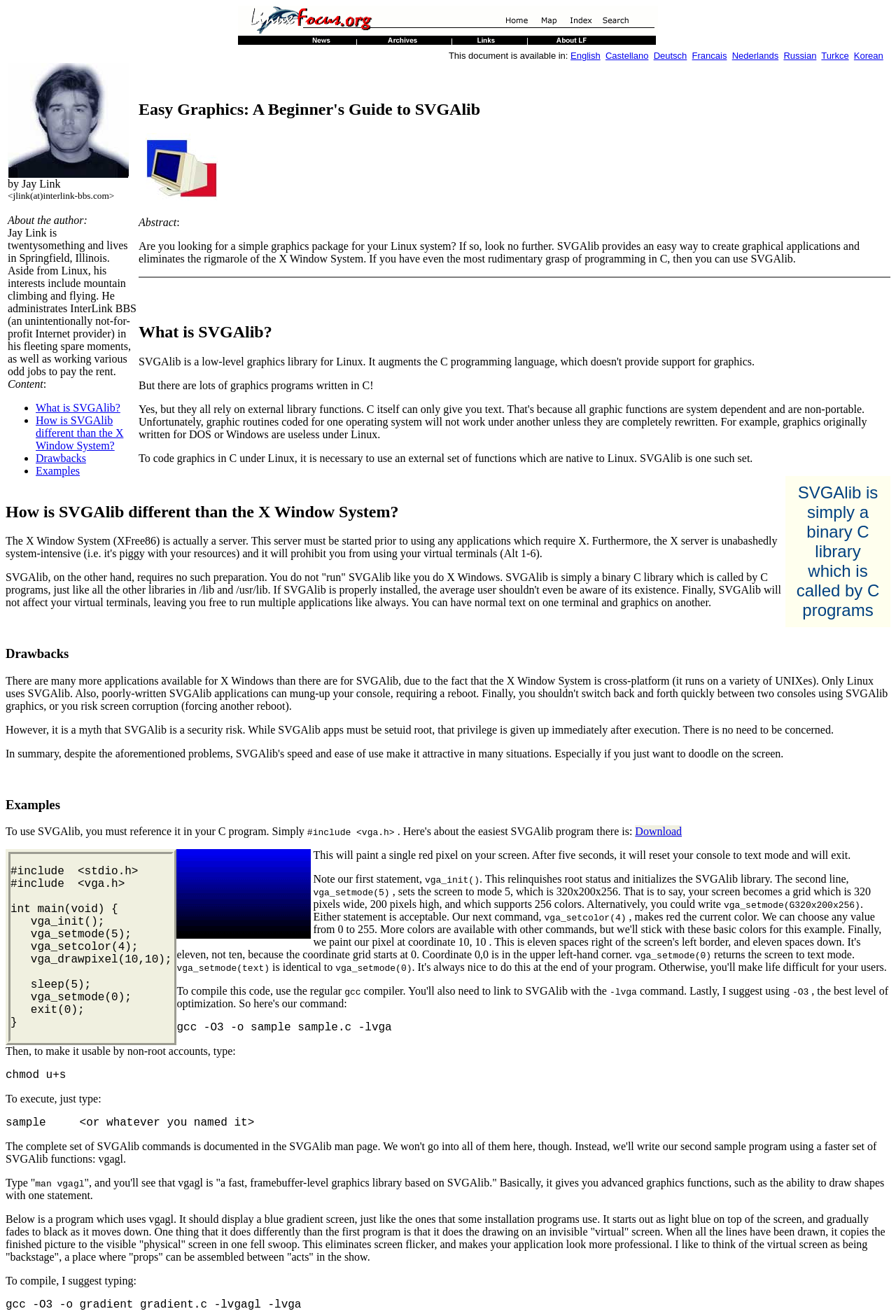Could you specify the bounding box coordinates for the clickable section to complete the following instruction: "Download the sample code"?

[0.709, 0.627, 0.761, 0.636]